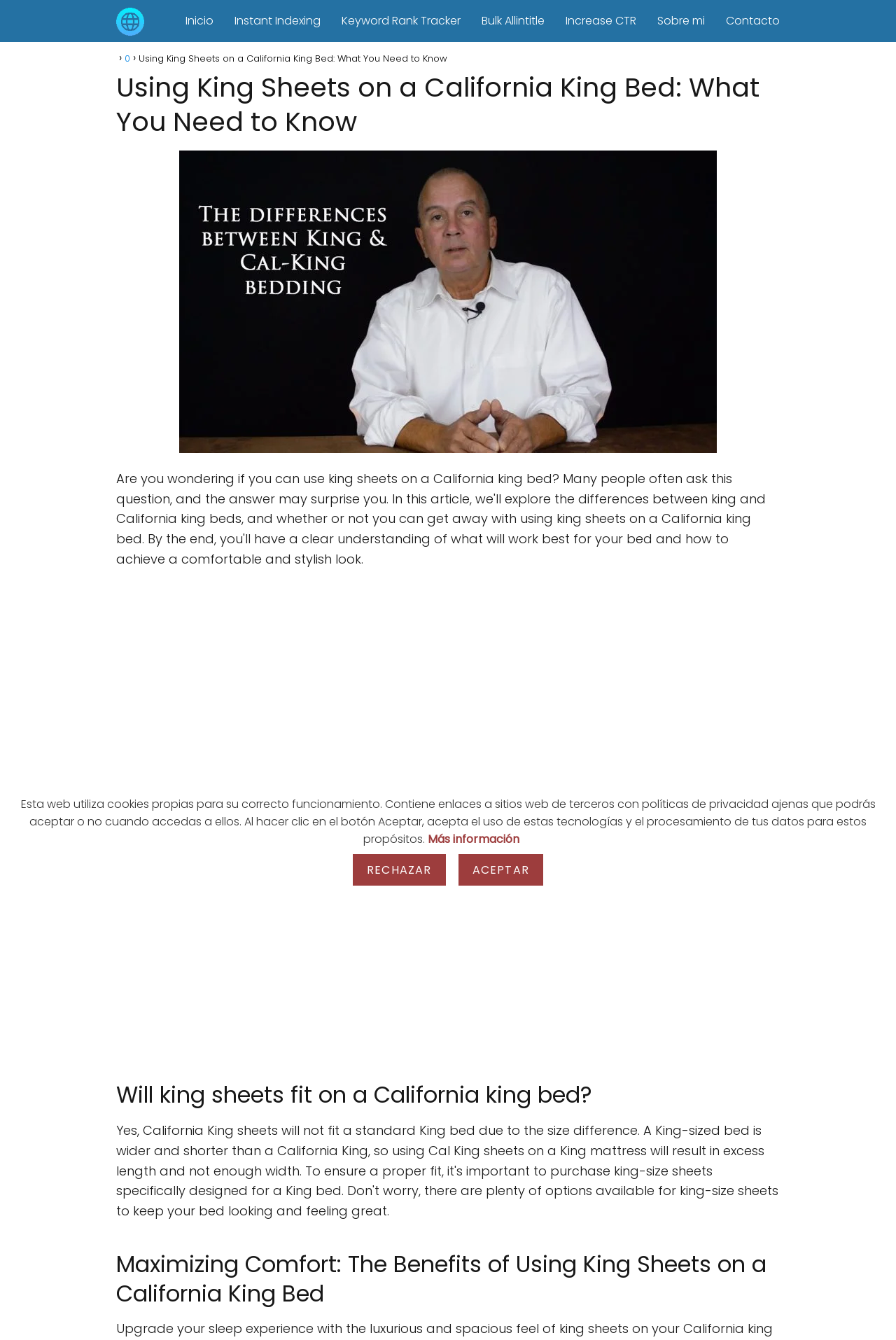Please locate and retrieve the main header text of the webpage.

Using King Sheets on a California King Bed: What You Need to Know